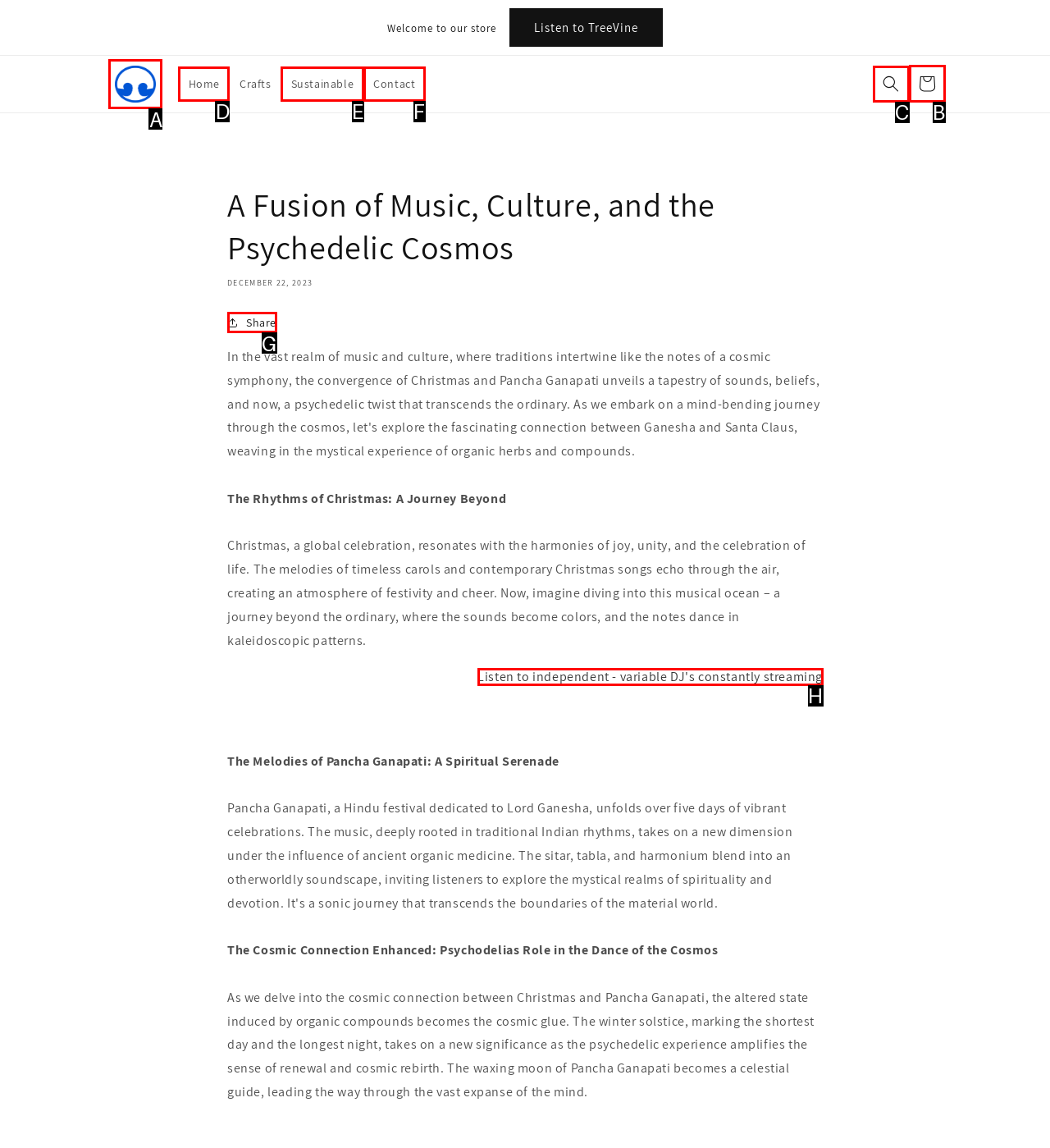Specify which element within the red bounding boxes should be clicked for this task: View Cart Respond with the letter of the correct option.

B